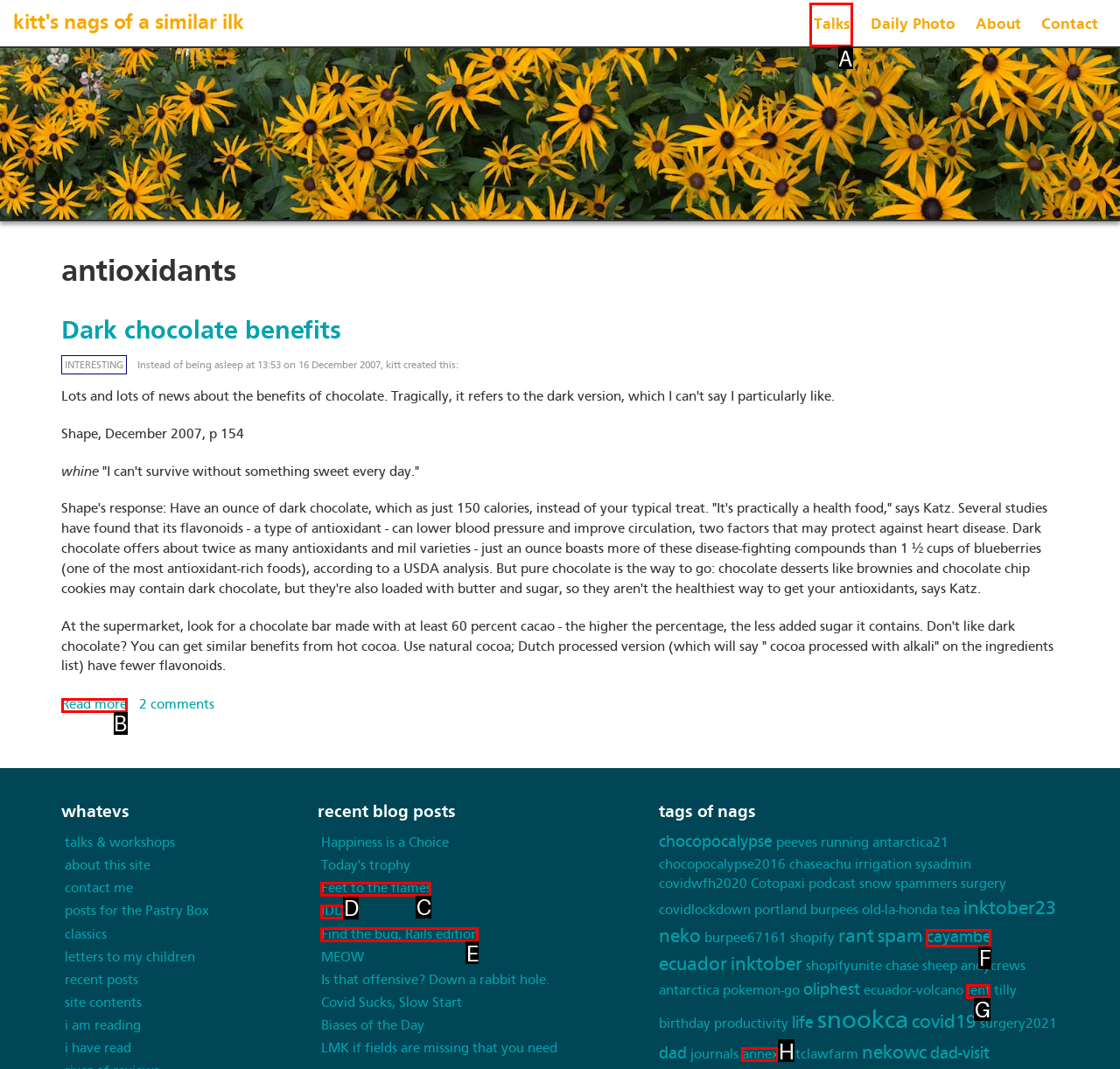Select the letter associated with the UI element you need to click to perform the following action: Click on the 'Talks' link
Reply with the correct letter from the options provided.

A